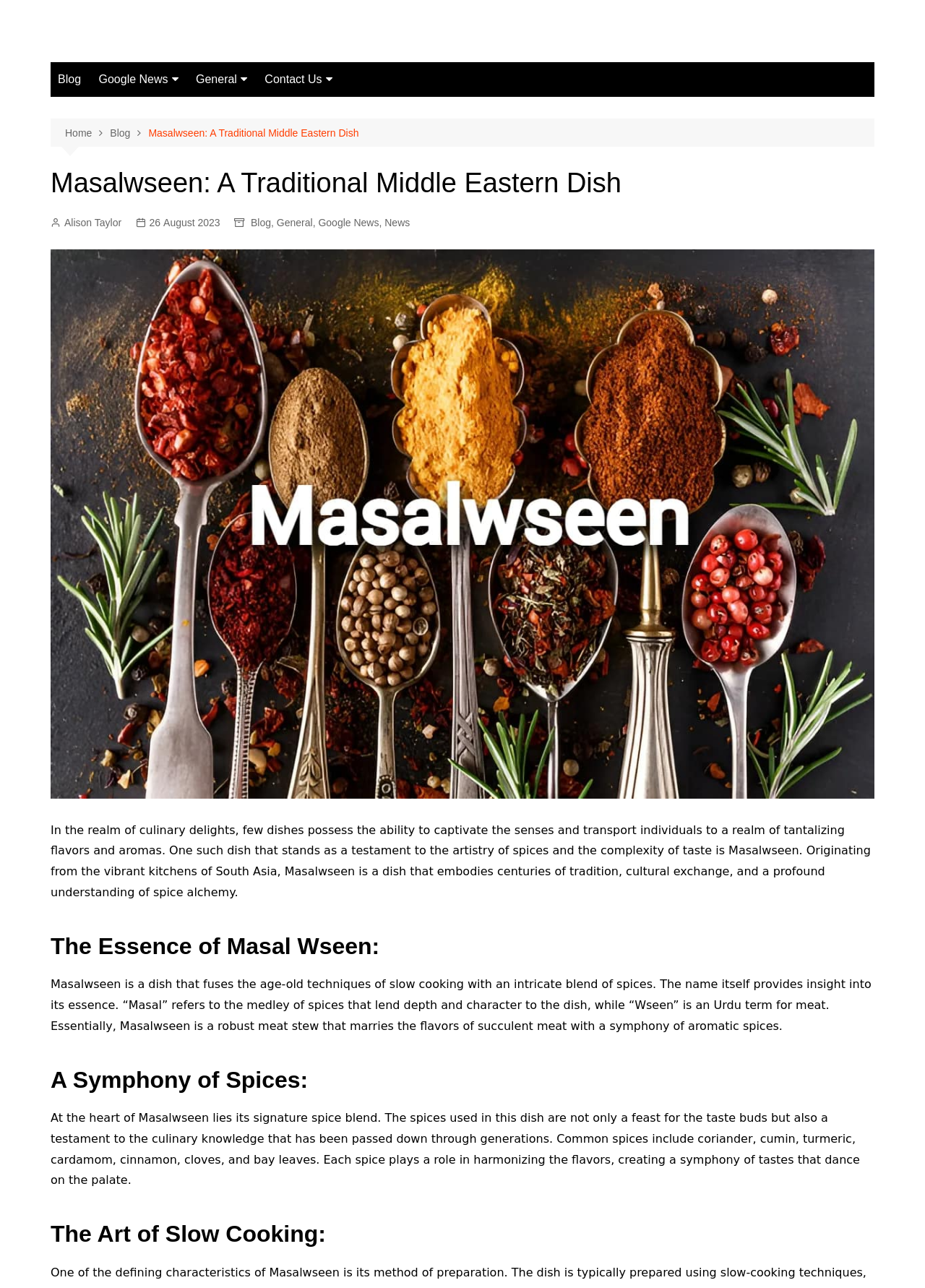Please specify the bounding box coordinates of the element that should be clicked to execute the given instruction: 'Explore mental health categories'. Ensure the coordinates are four float numbers between 0 and 1, expressed as [left, top, right, bottom].

None